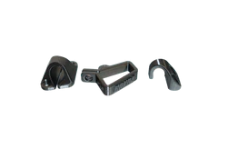Offer a thorough description of the image.

The image displays a set of customizable brake line guides, showcasing three distinct components designed for enhancing the functionality and aesthetics of motorcycle brake lines. Each piece features a sleek black finish, emphasizing durability and style. The components are well-crafted to provide a precise fit and flexibility, catering to various bike models. This set is marketed as part of a customizable brake line guide solution, allowing enthusiasts to tailor their motorcycle’s setup according to personal preferences. With a price tag of $35, these guides are positioned as an attractive option for riders looking to upgrade their bike's performance and appearance.